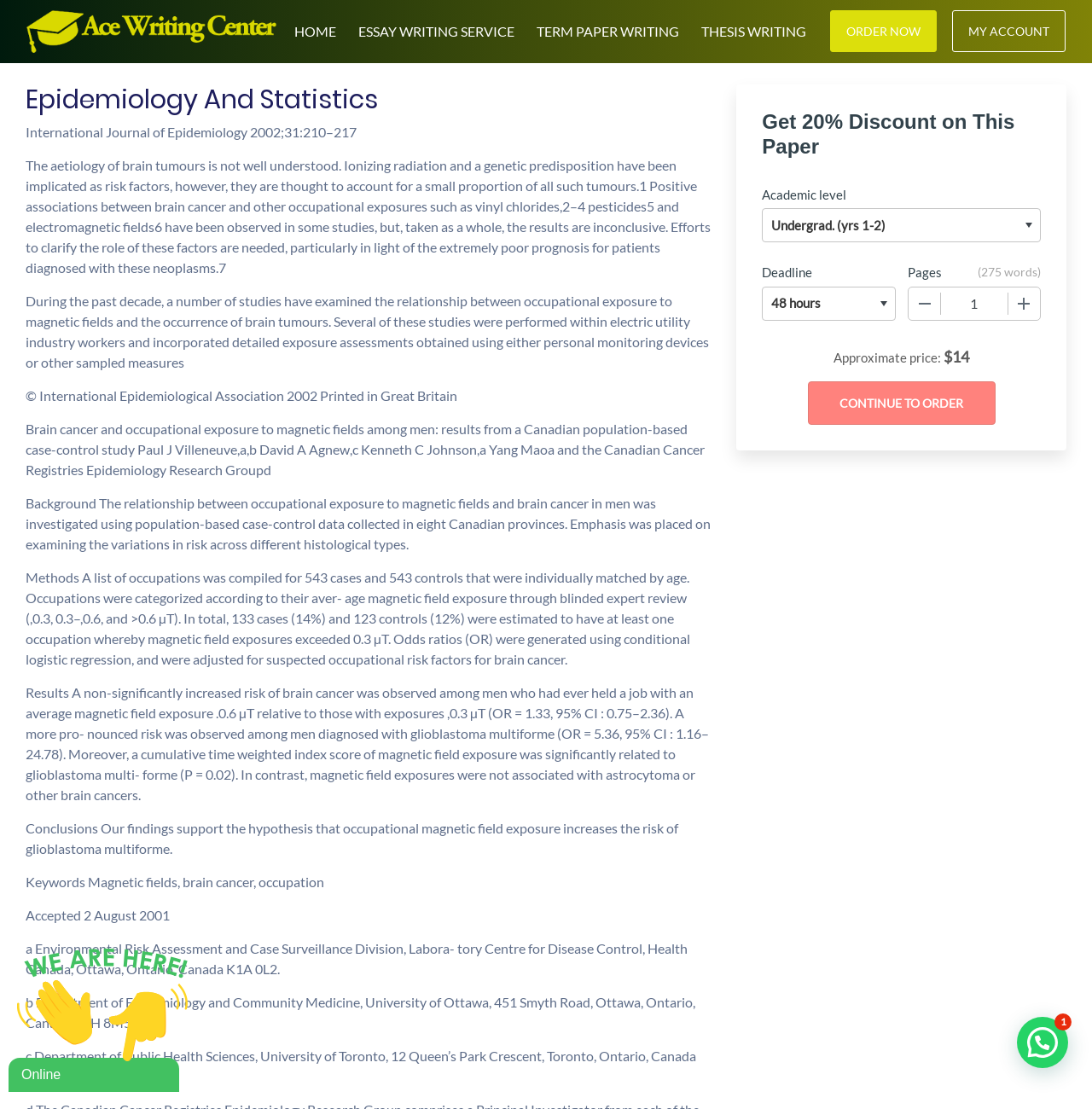What is the function of the 'Continue to order' button?
Provide a one-word or short-phrase answer based on the image.

To continue ordering